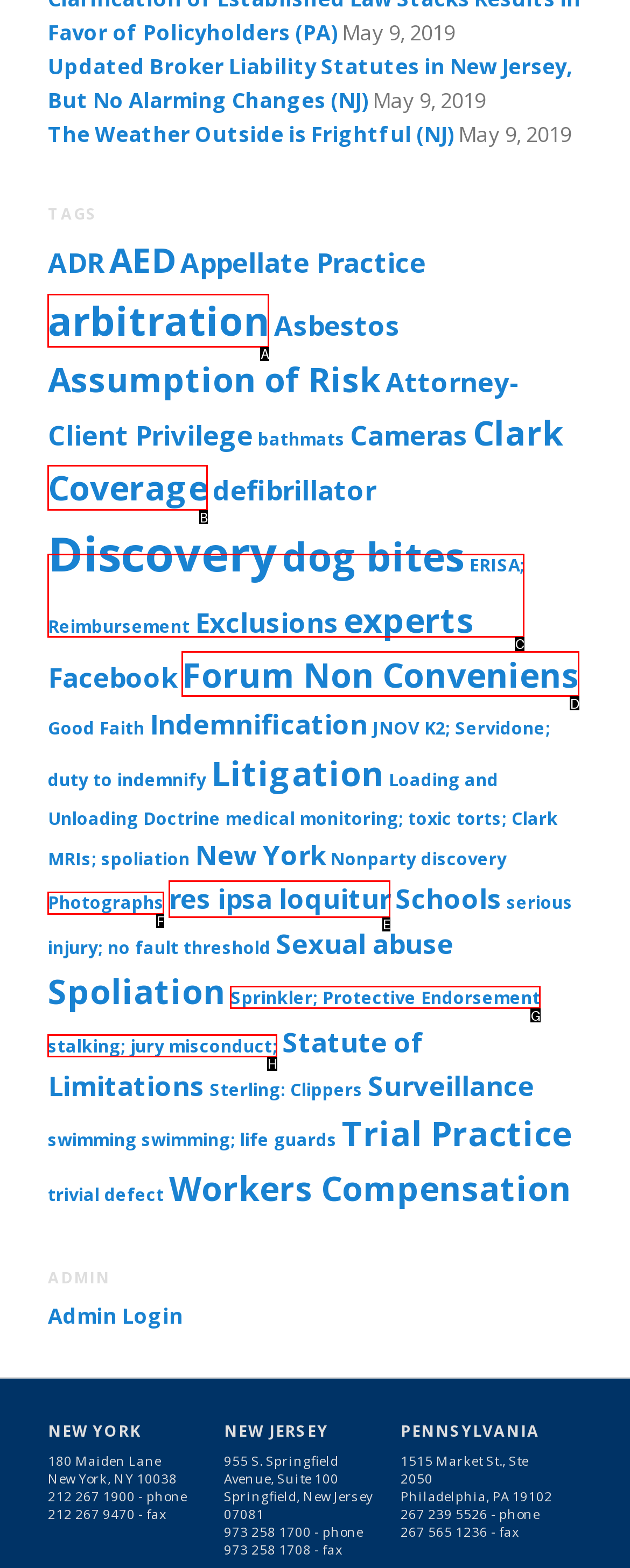Which HTML element fits the description: ERISA; Reimbursement? Respond with the letter of the appropriate option directly.

C